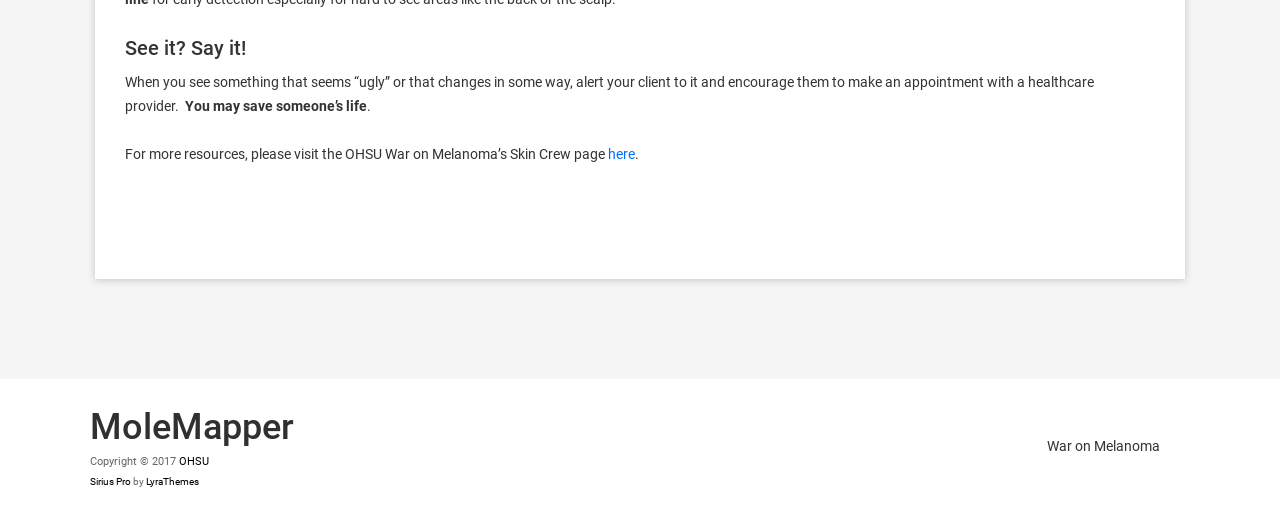Who is the author of the webpage?
Using the information from the image, answer the question thoroughly.

The author of the webpage can be inferred from the text 'by Sirius Pro' which appears at the bottom of the page, suggesting that Sirius Pro is the author or developer of the webpage.